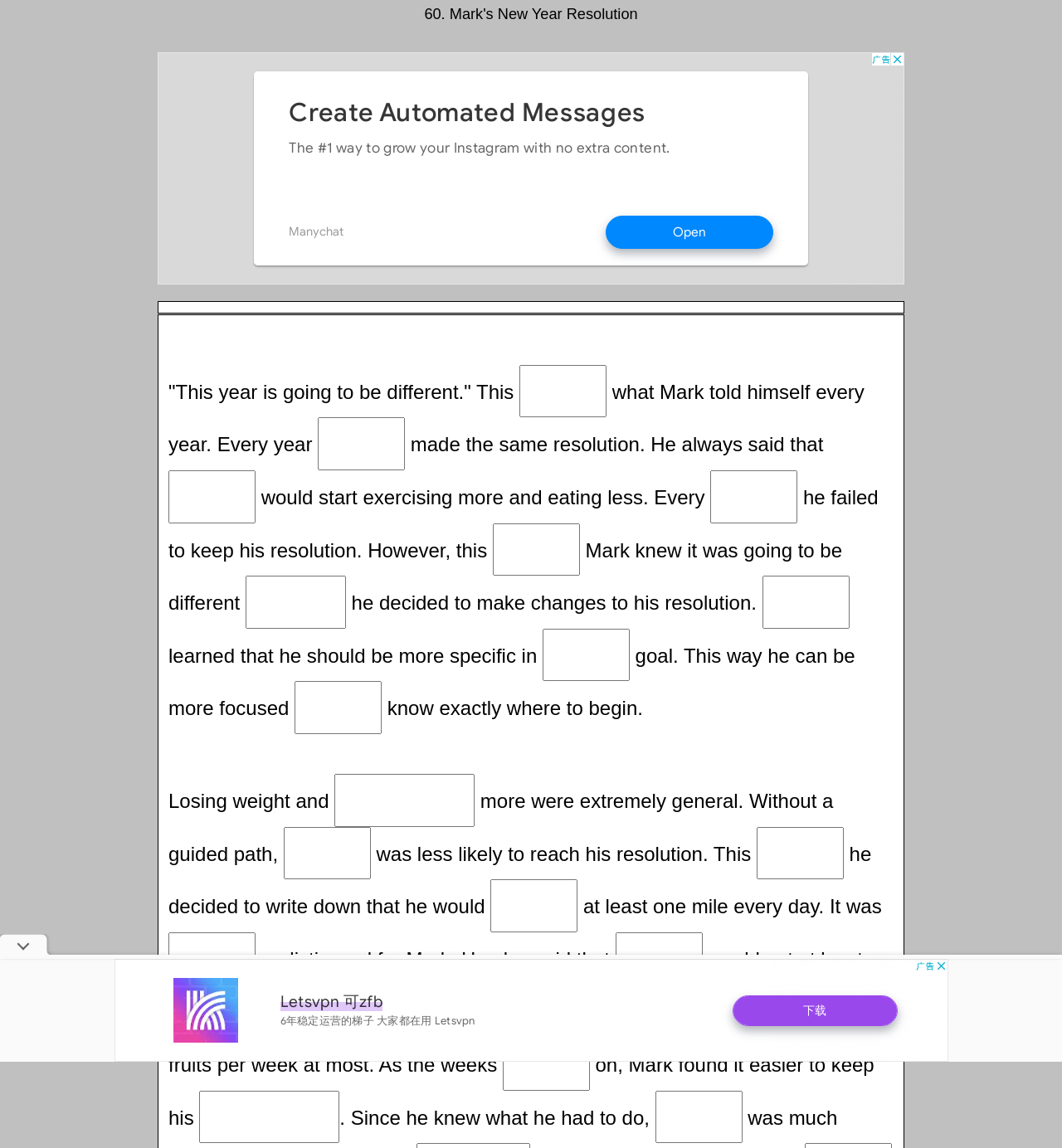Please analyze the image and give a detailed answer to the question:
What was Mark's problem with his previous resolutions?

According to the webpage, Mark's problem with his previous resolutions was that they were too general and lacked a guided path, making it less likely for him to reach his goals.